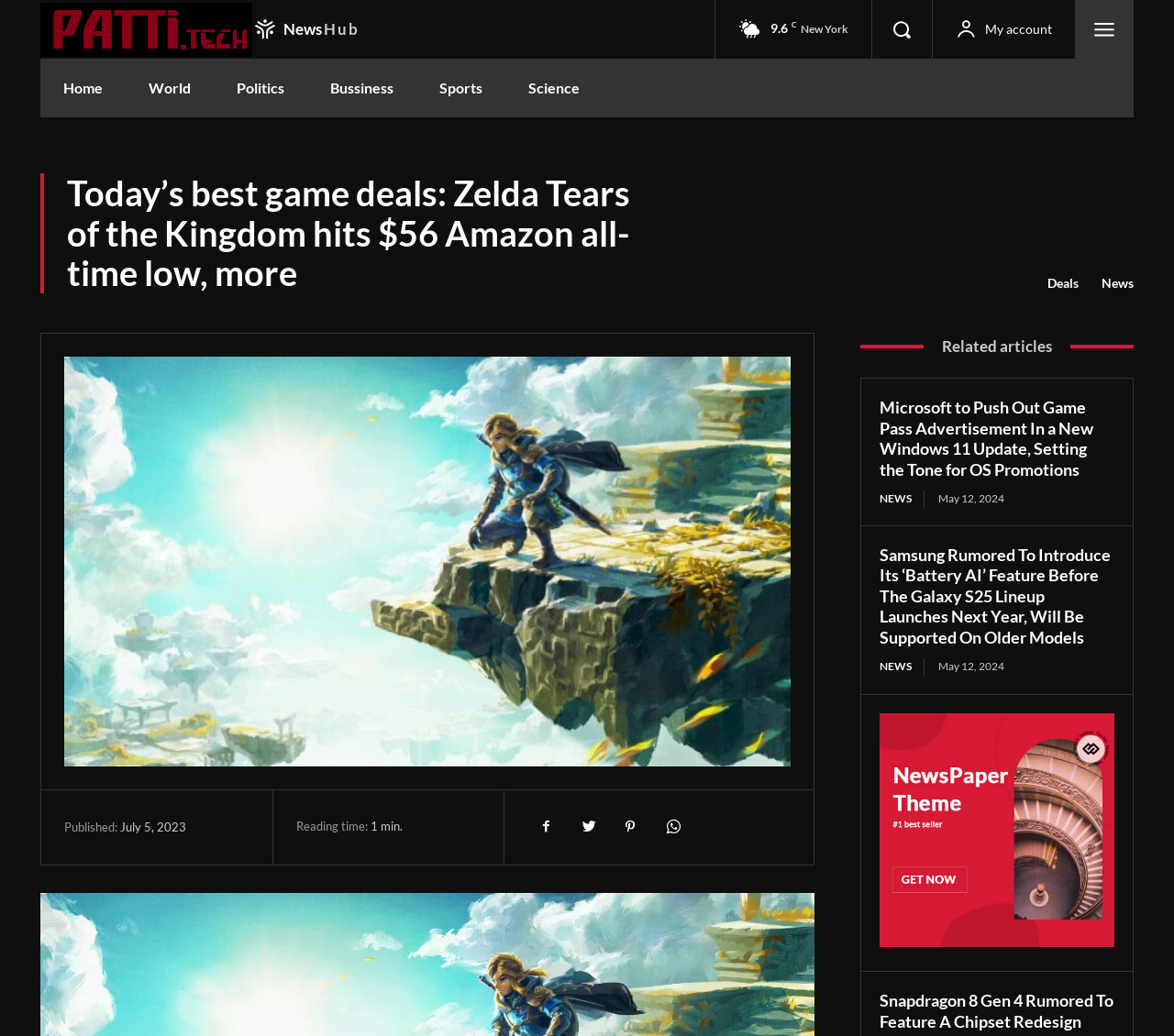Please extract and provide the main headline of the webpage.

Today’s best game deals: Zelda Tears of the Kingdom hits $56 Amazon all-time low, more